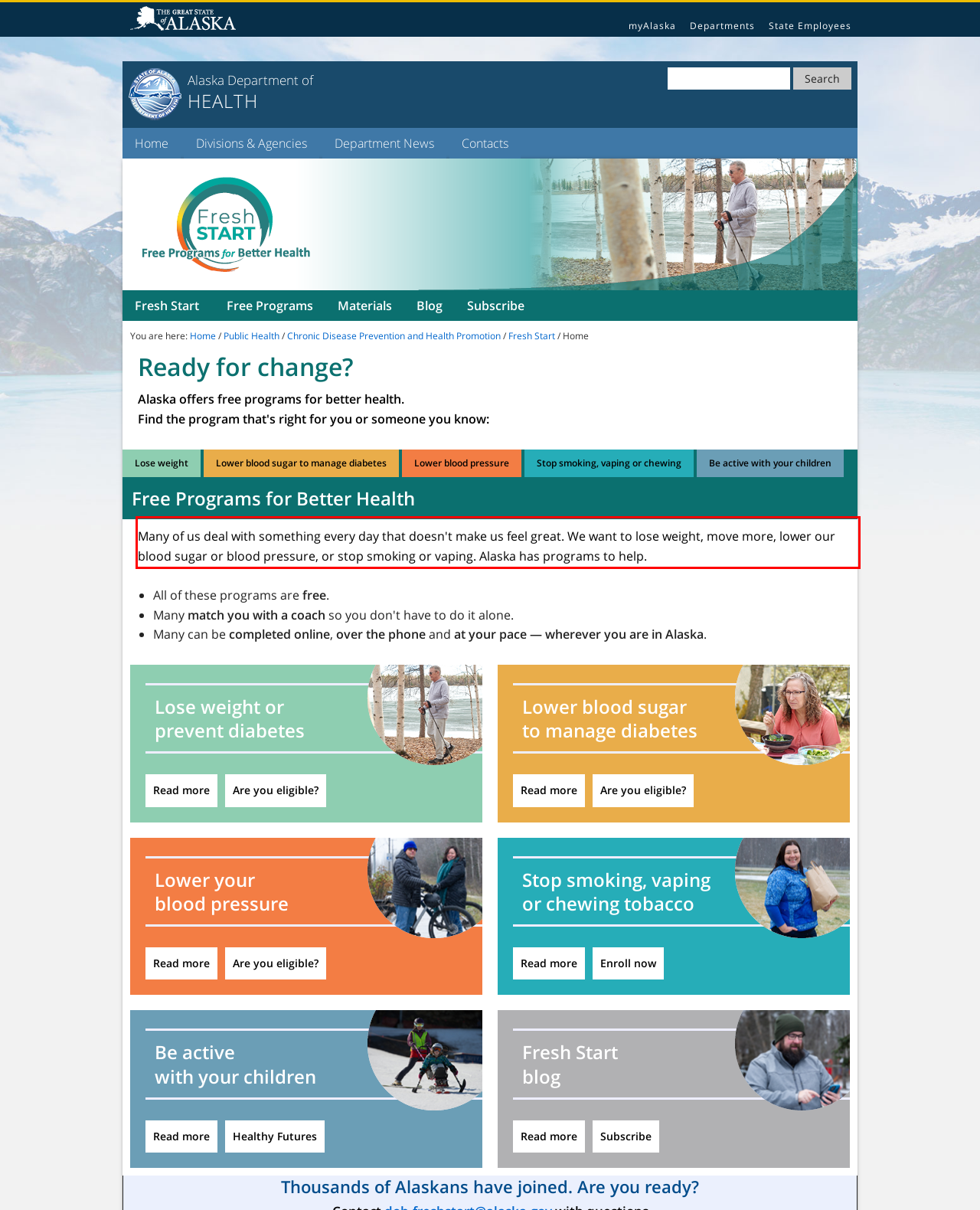Identify and extract the text within the red rectangle in the screenshot of the webpage.

Many of us deal with something every day that doesn't make us feel great. We want to lose weight, move more, lower our blood sugar or blood pressure, or stop smoking or vaping. Alaska has programs to help.